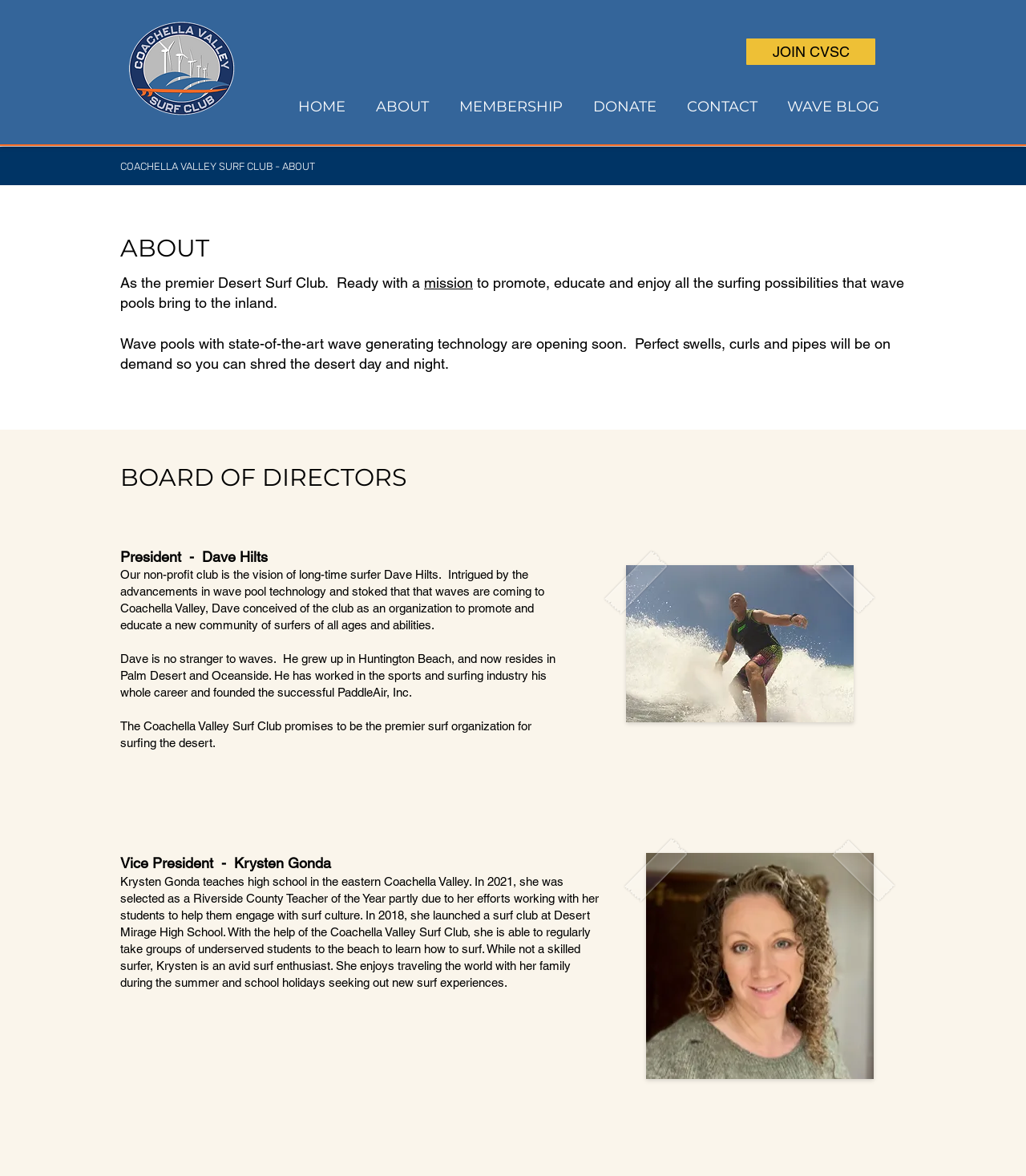Please find the bounding box coordinates of the element that you should click to achieve the following instruction: "Read about the mission statement". The coordinates should be presented as four float numbers between 0 and 1: [left, top, right, bottom].

[0.413, 0.233, 0.461, 0.248]